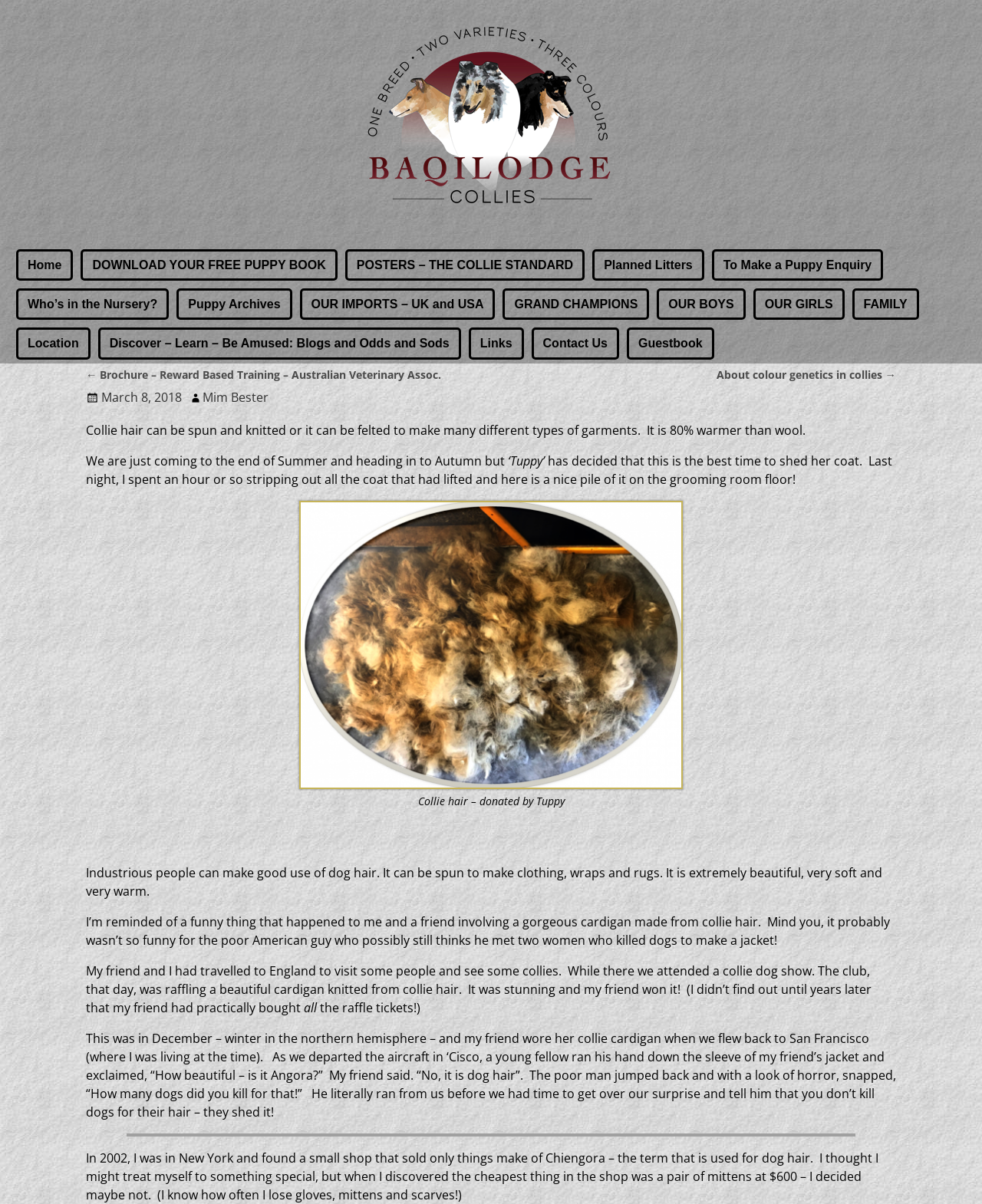What is the name of the dog that shed its coat?
Give a one-word or short phrase answer based on the image.

Tuppy